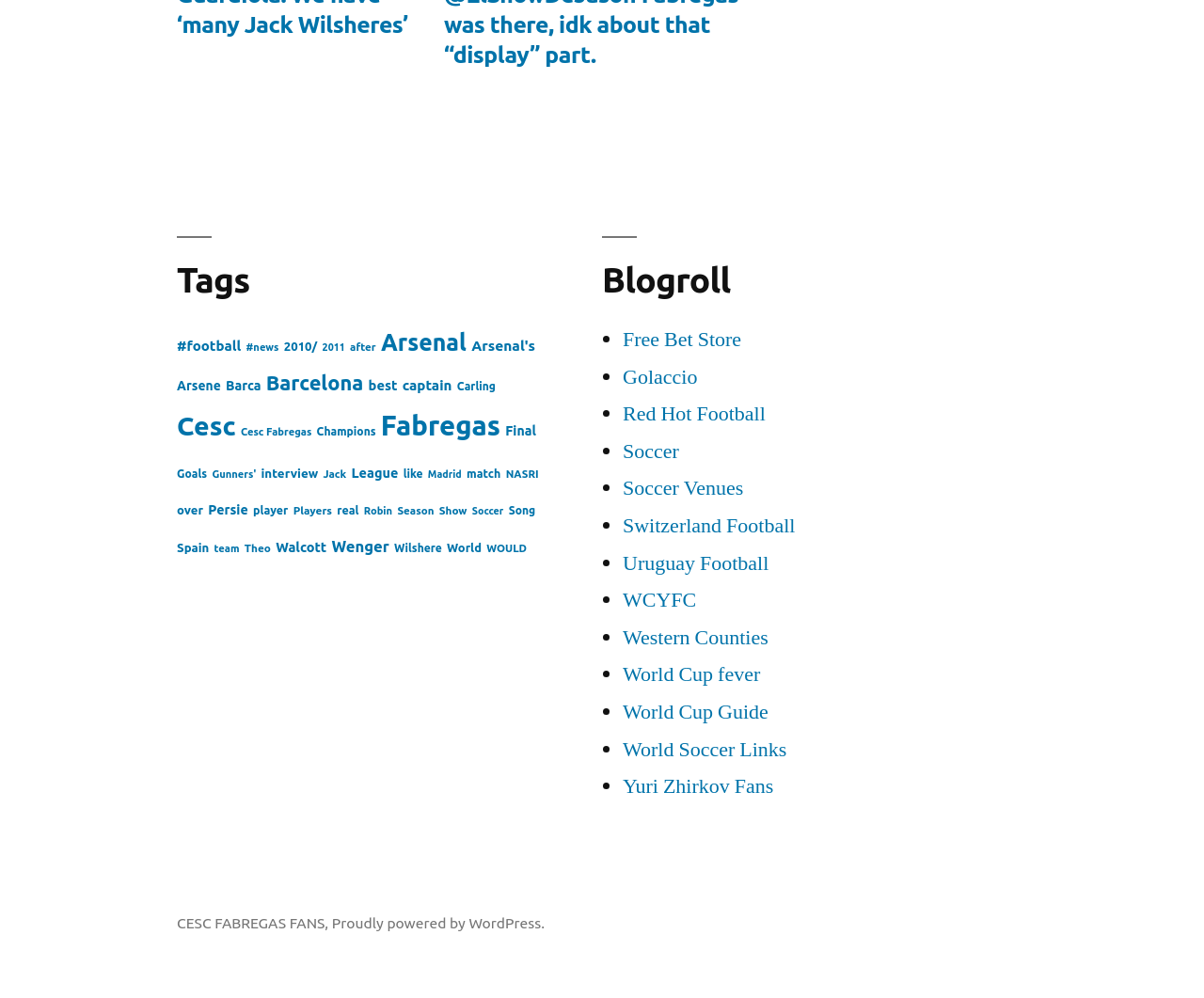Pinpoint the bounding box coordinates of the clickable area necessary to execute the following instruction: "Follow the '#football' link". The coordinates should be given as four float numbers between 0 and 1, namely [left, top, right, bottom].

[0.147, 0.338, 0.2, 0.354]